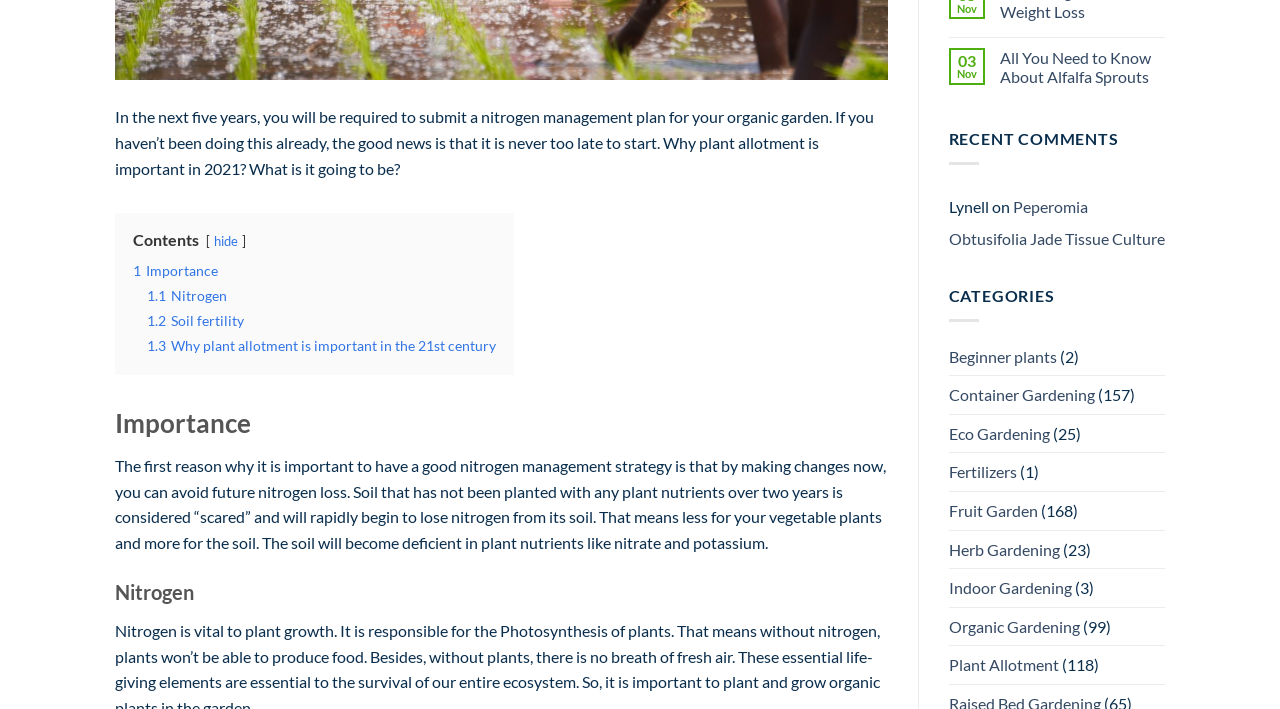Find the bounding box coordinates for the HTML element described as: "Fertilizers". The coordinates should consist of four float values between 0 and 1, i.e., [left, top, right, bottom].

[0.741, 0.64, 0.794, 0.693]